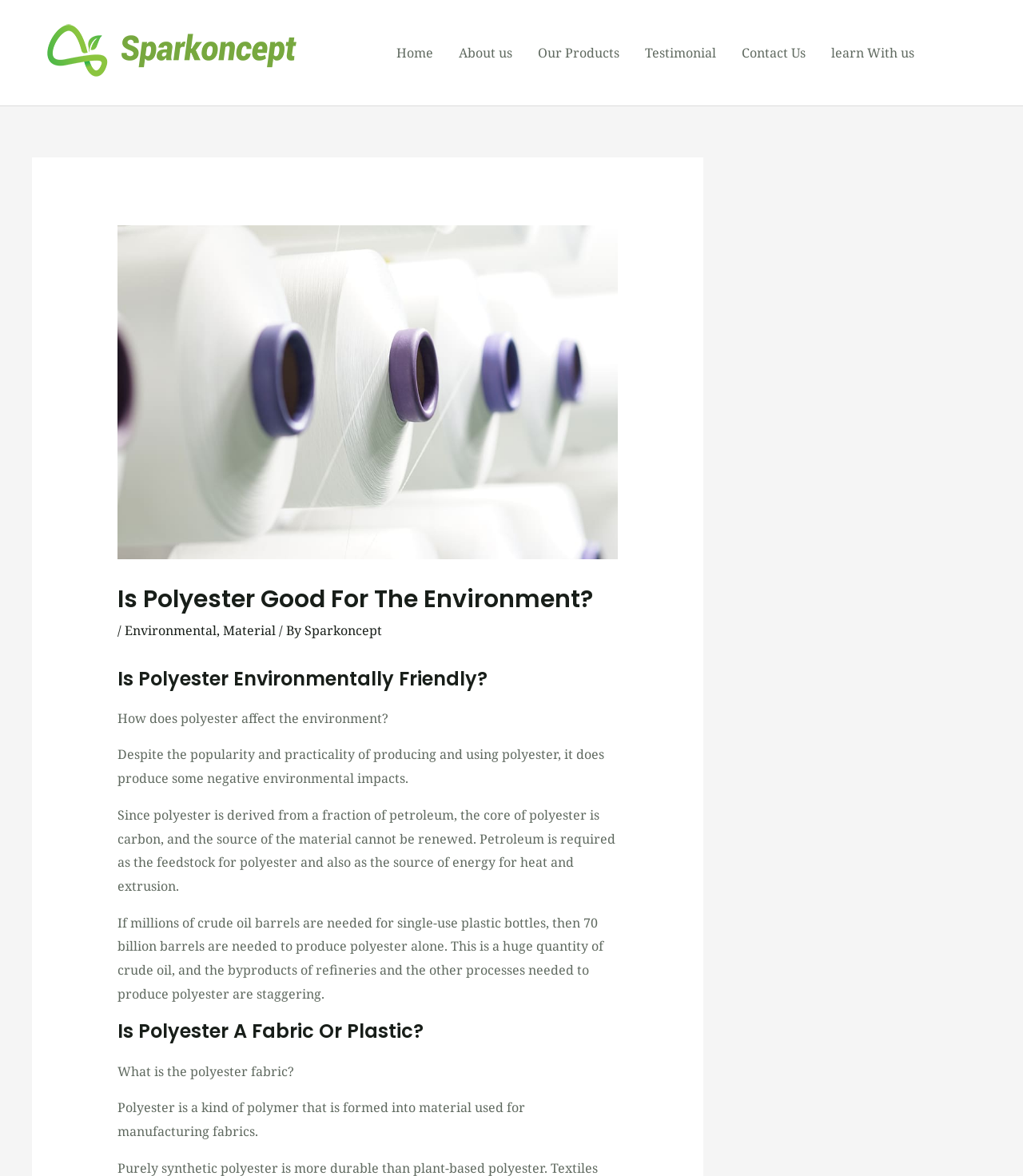What is the name of the company?
Based on the image, answer the question with as much detail as possible.

The company name 'Sparkoncept' is mentioned in the top navigation bar and also in the header section of the webpage, indicating that it is the company behind the website.